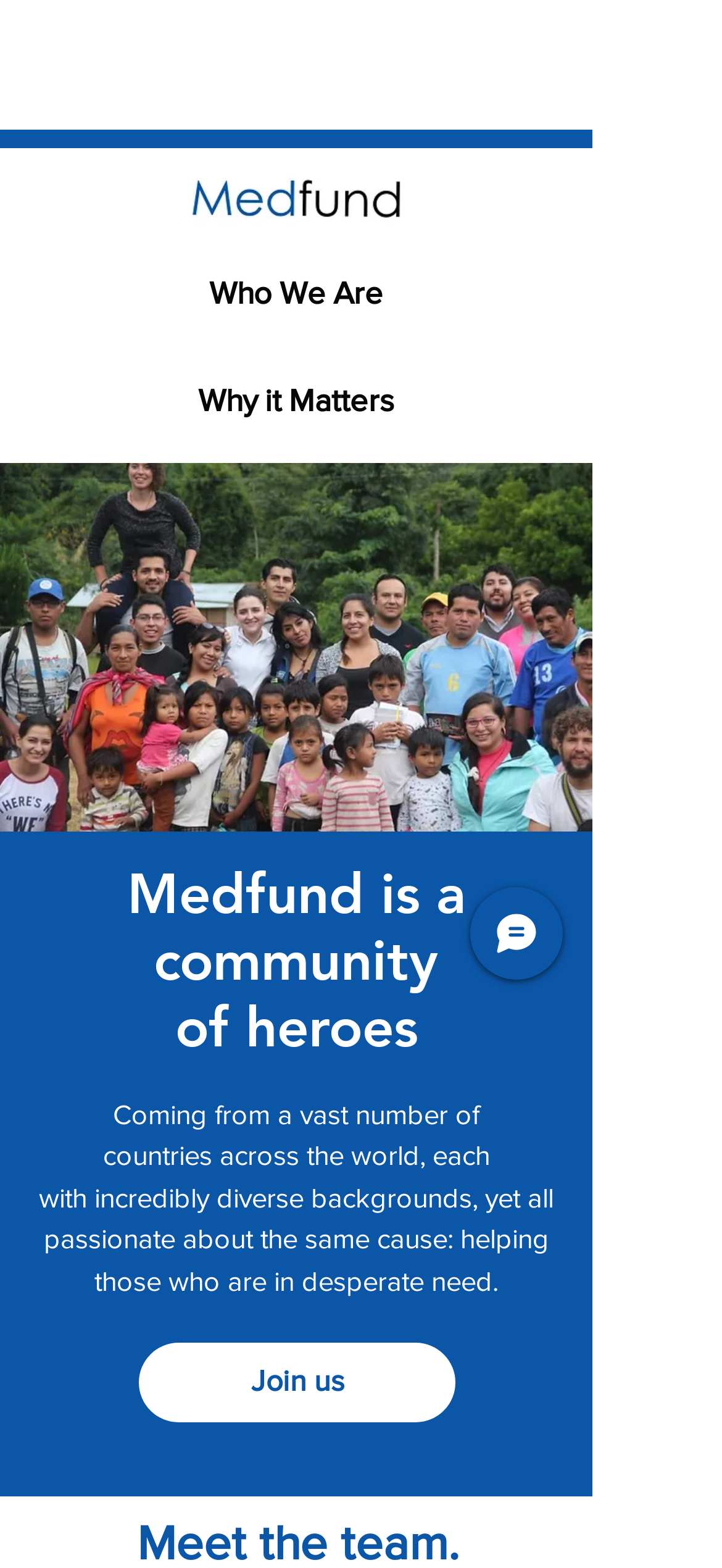How many links are in the top navigation bar?
Using the image as a reference, answer the question with a short word or phrase.

3